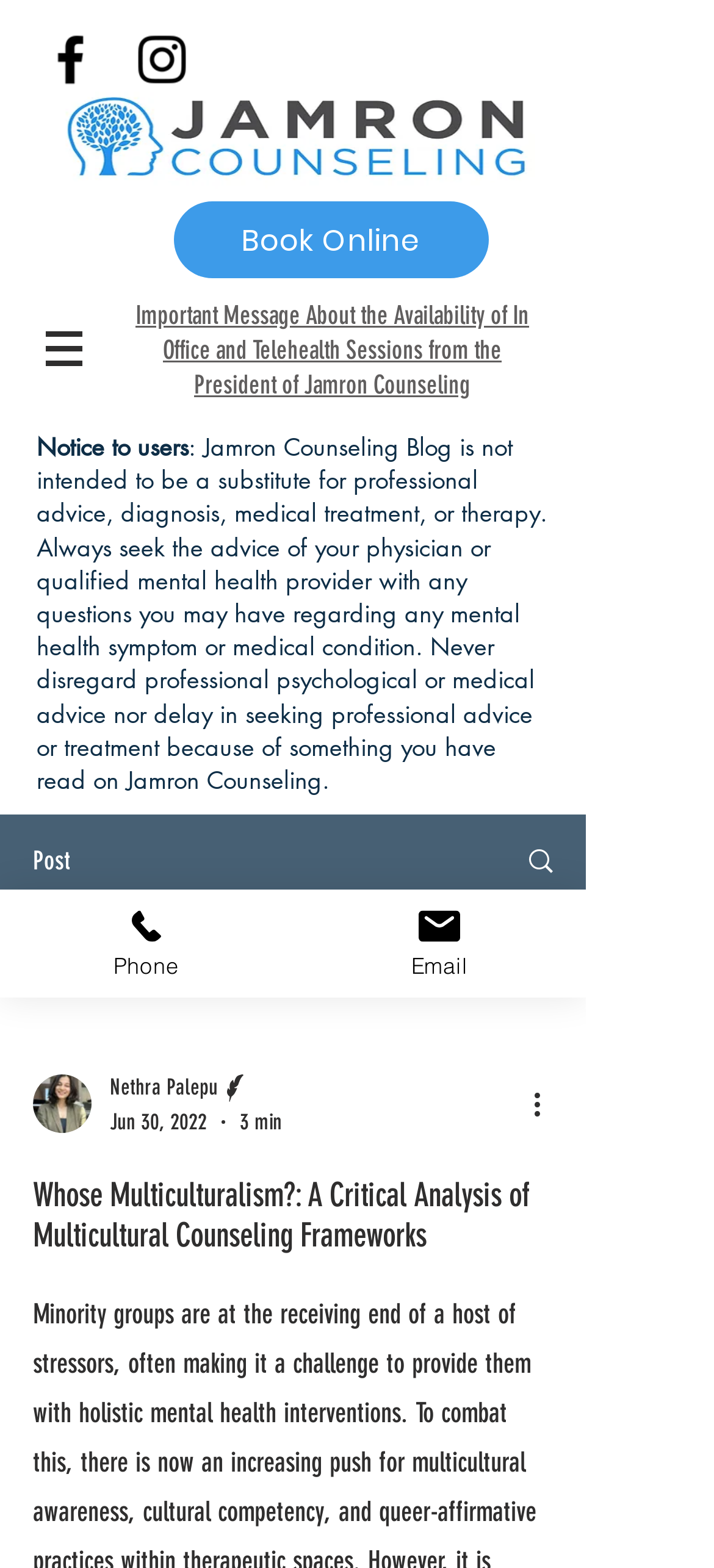Based on the element description, predict the bounding box coordinates (top-left x, top-left y, bottom-right x, bottom-right y) for the UI element in the screenshot: aria-label="More actions"

[0.026, 0.193, 0.154, 0.251]